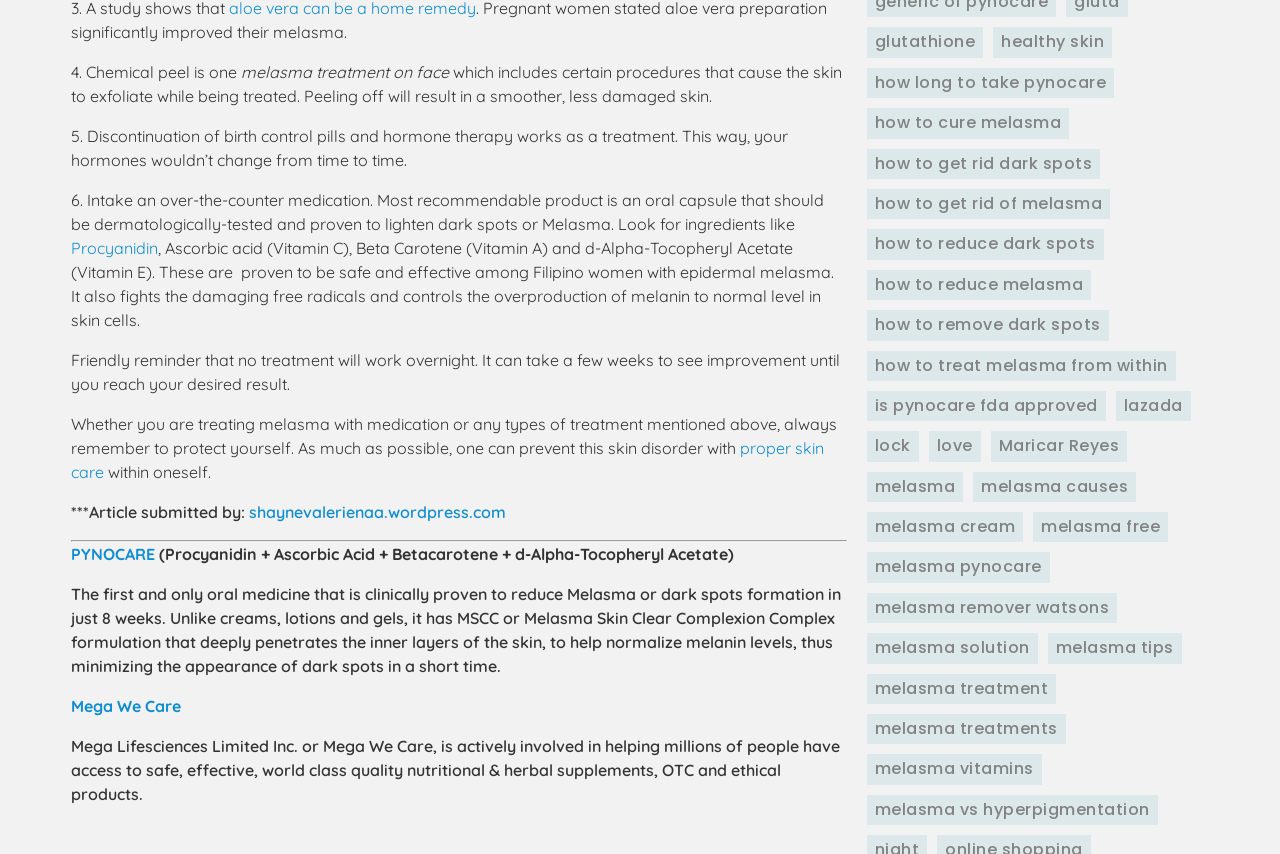Locate the bounding box coordinates of the element that should be clicked to fulfill the instruction: "Click the link to know how to treat melasma from within".

[0.677, 0.41, 0.918, 0.446]